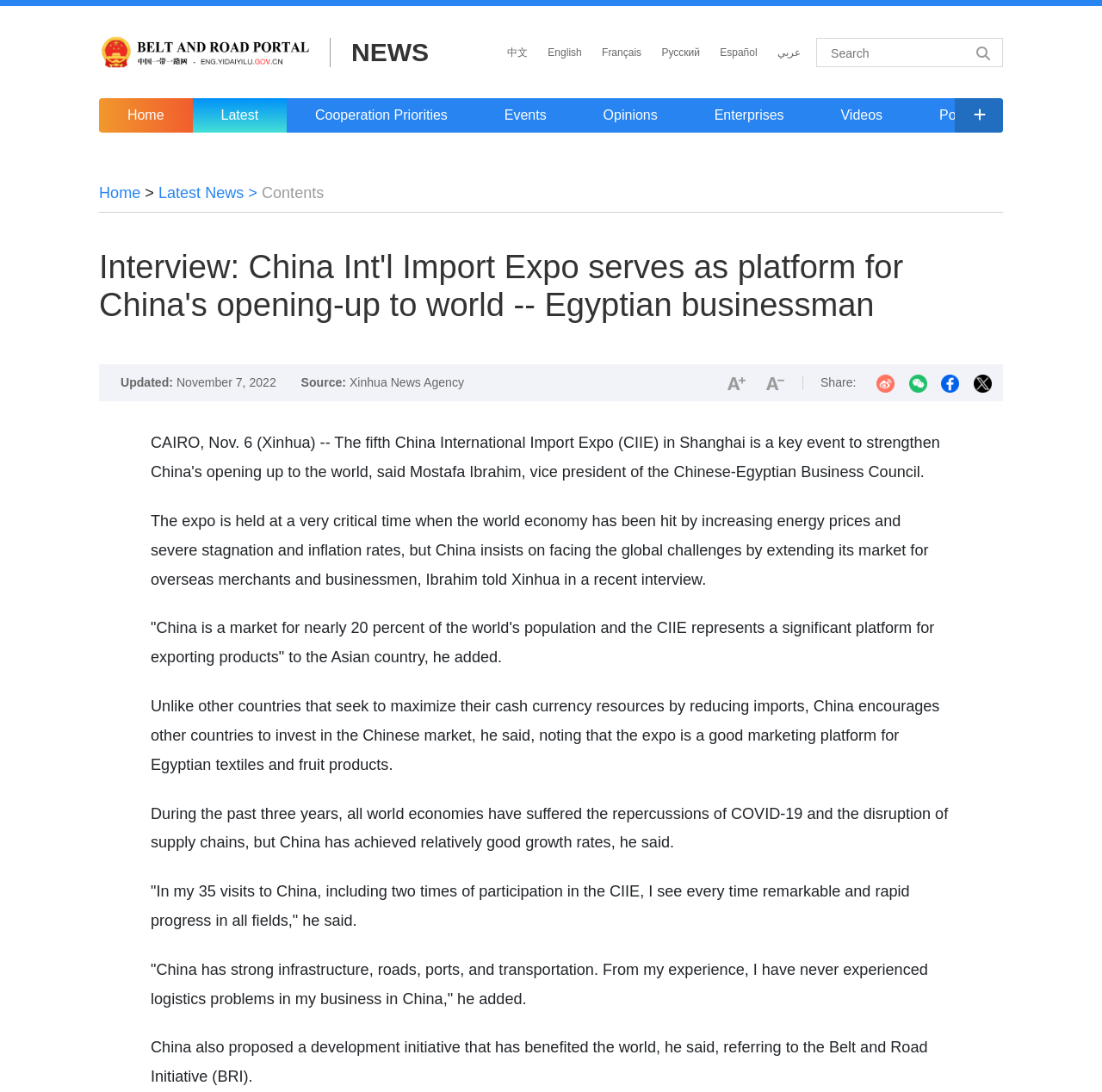What is the name of the news agency?
Refer to the image and offer an in-depth and detailed answer to the question.

I determined the name of the news agency by looking at the 'Source' section, which is located below the article title. The source is specified as Xinhua News Agency.